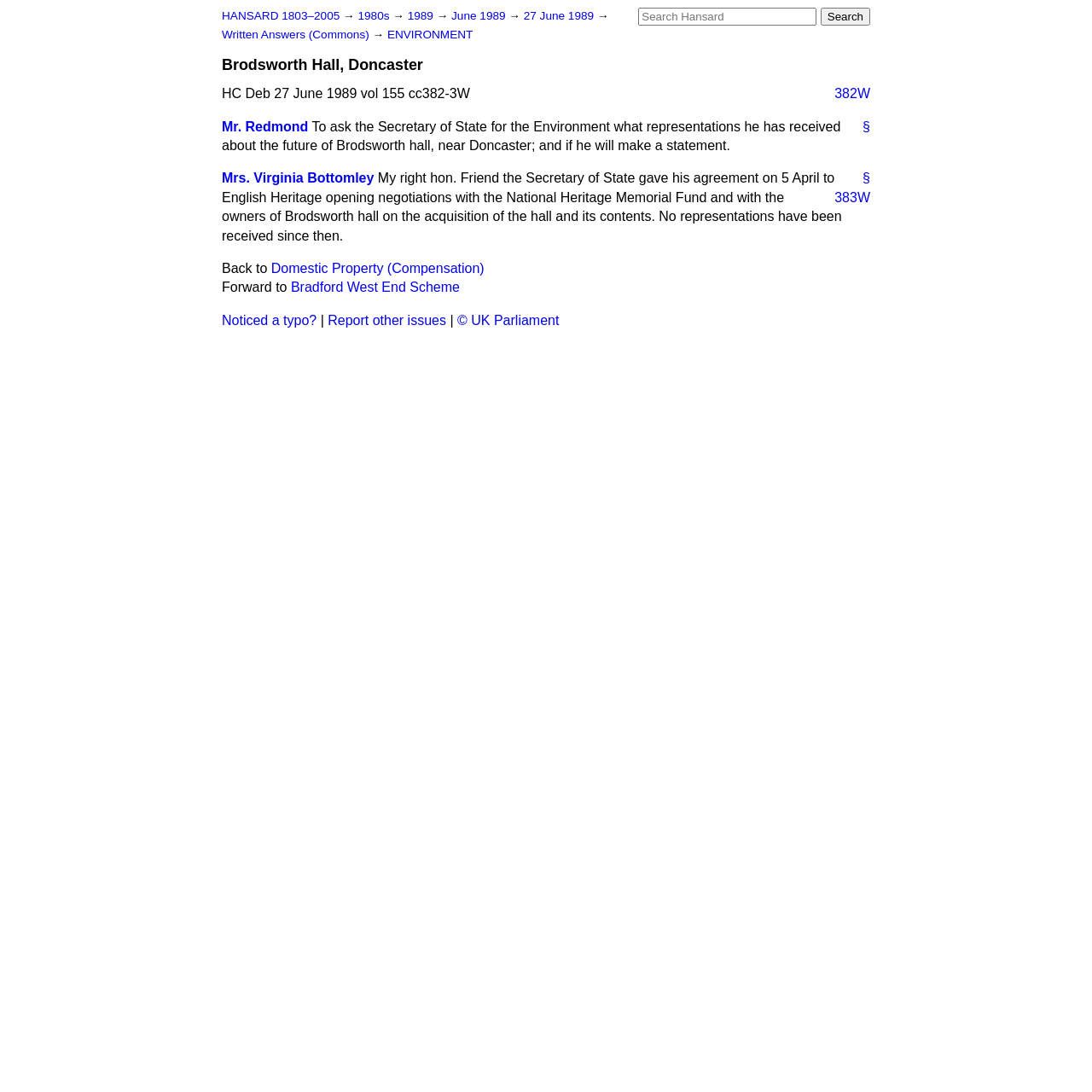Show the bounding box coordinates of the region that should be clicked to follow the instruction: "Learn more about 101 Handy Hint for a Happy Hysterectomy."

None